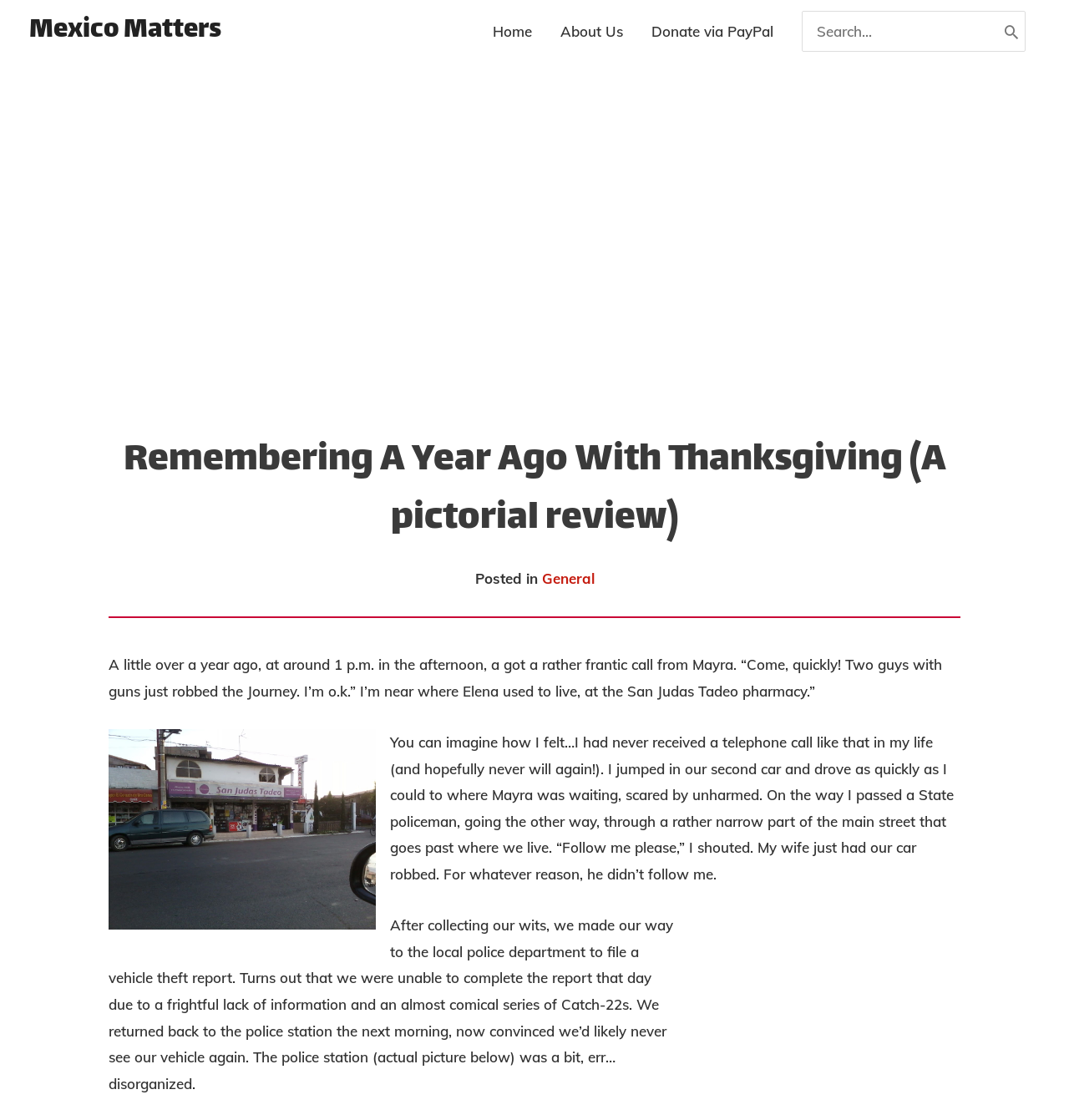Please determine and provide the text content of the webpage's heading.

Remembering A Year Ago With Thanksgiving (A pictorial review)